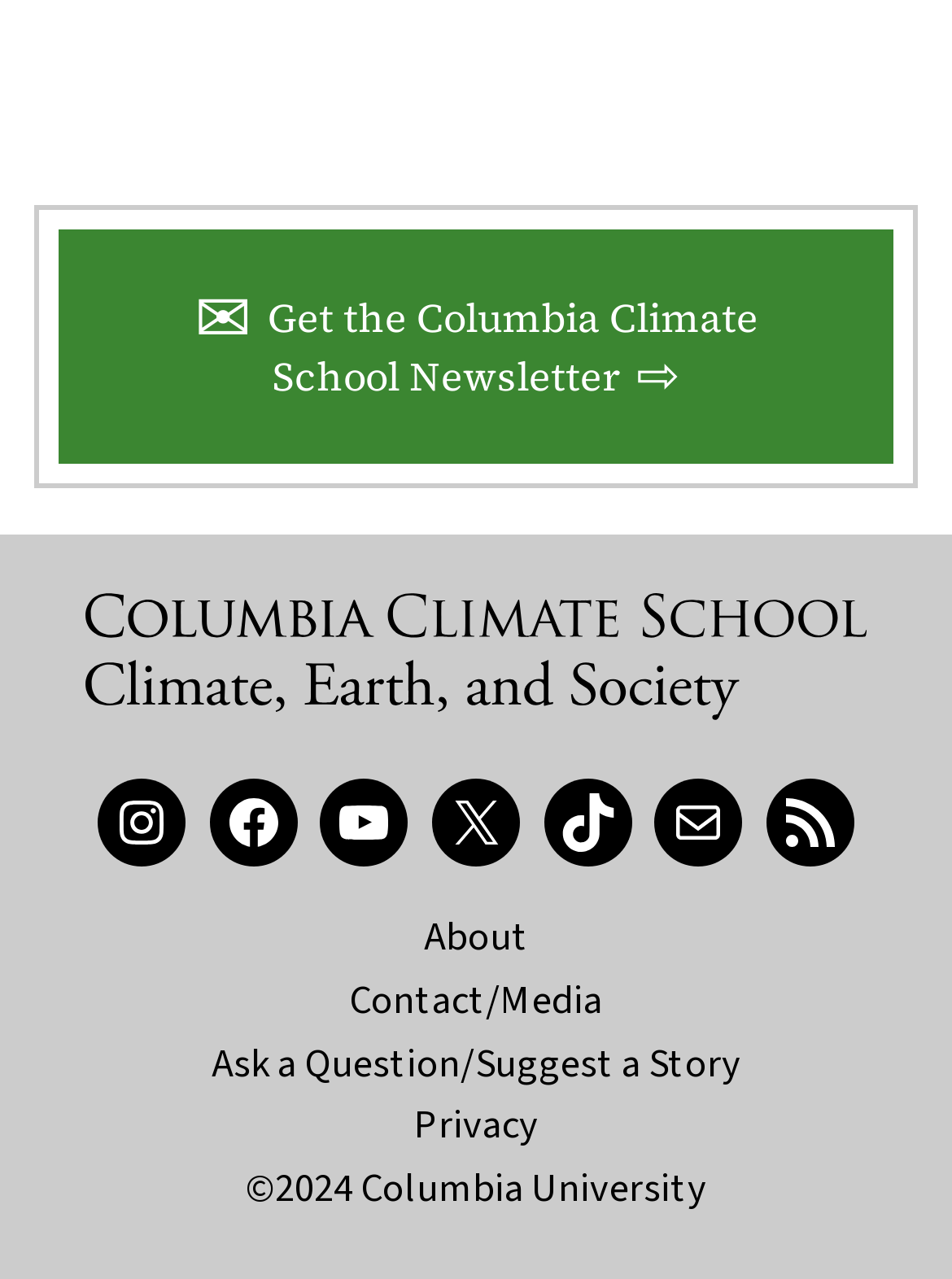What is the name of the school?
Please give a well-detailed answer to the question.

I found the name of the school by looking at the figure element with the OCR text 'Columbia Climate School: Climate, Earth, and Society' and its corresponding image element.